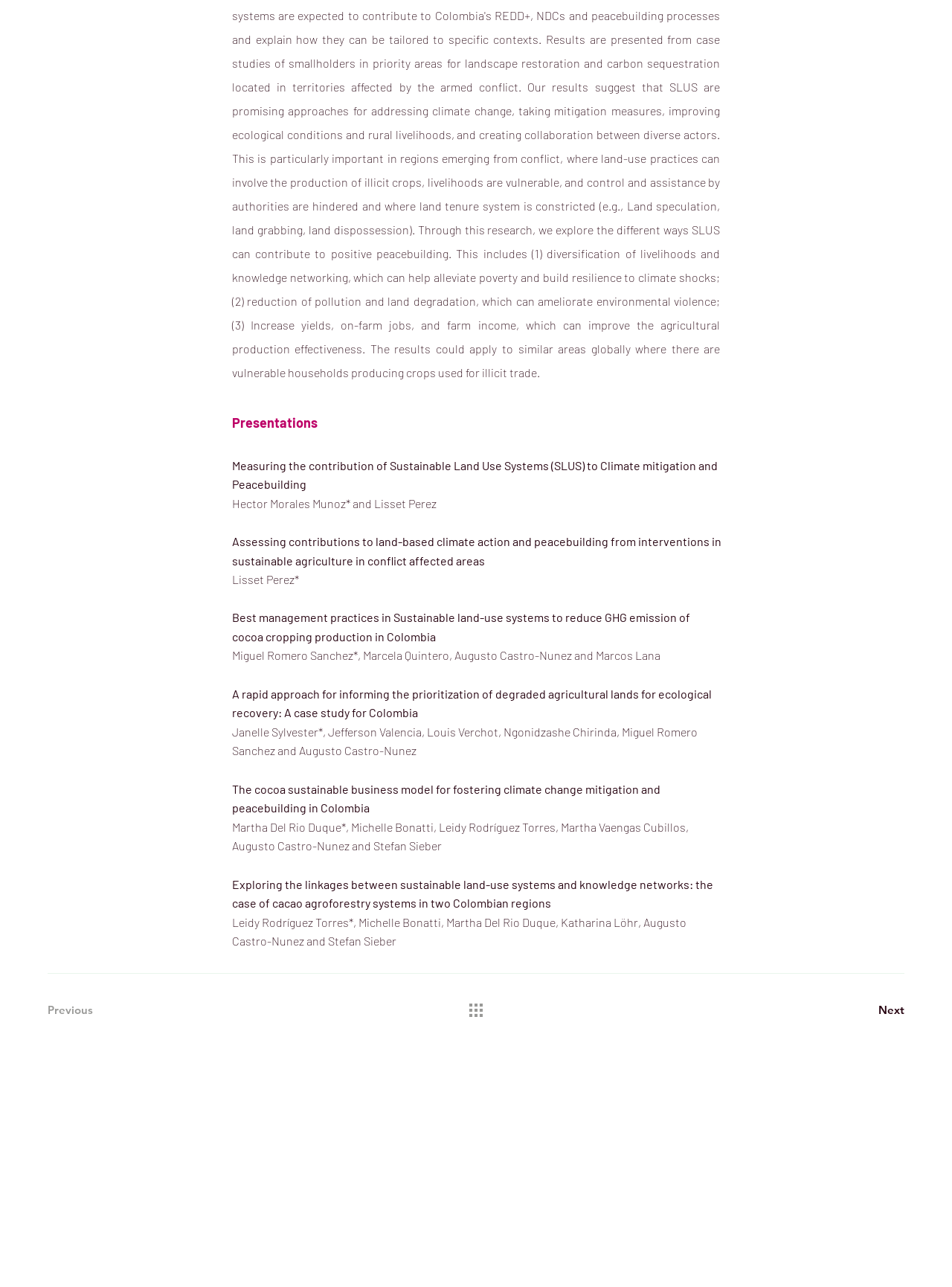Determine the bounding box coordinates of the UI element described by: "ATBC 2023".

[0.357, 0.819, 0.446, 0.852]